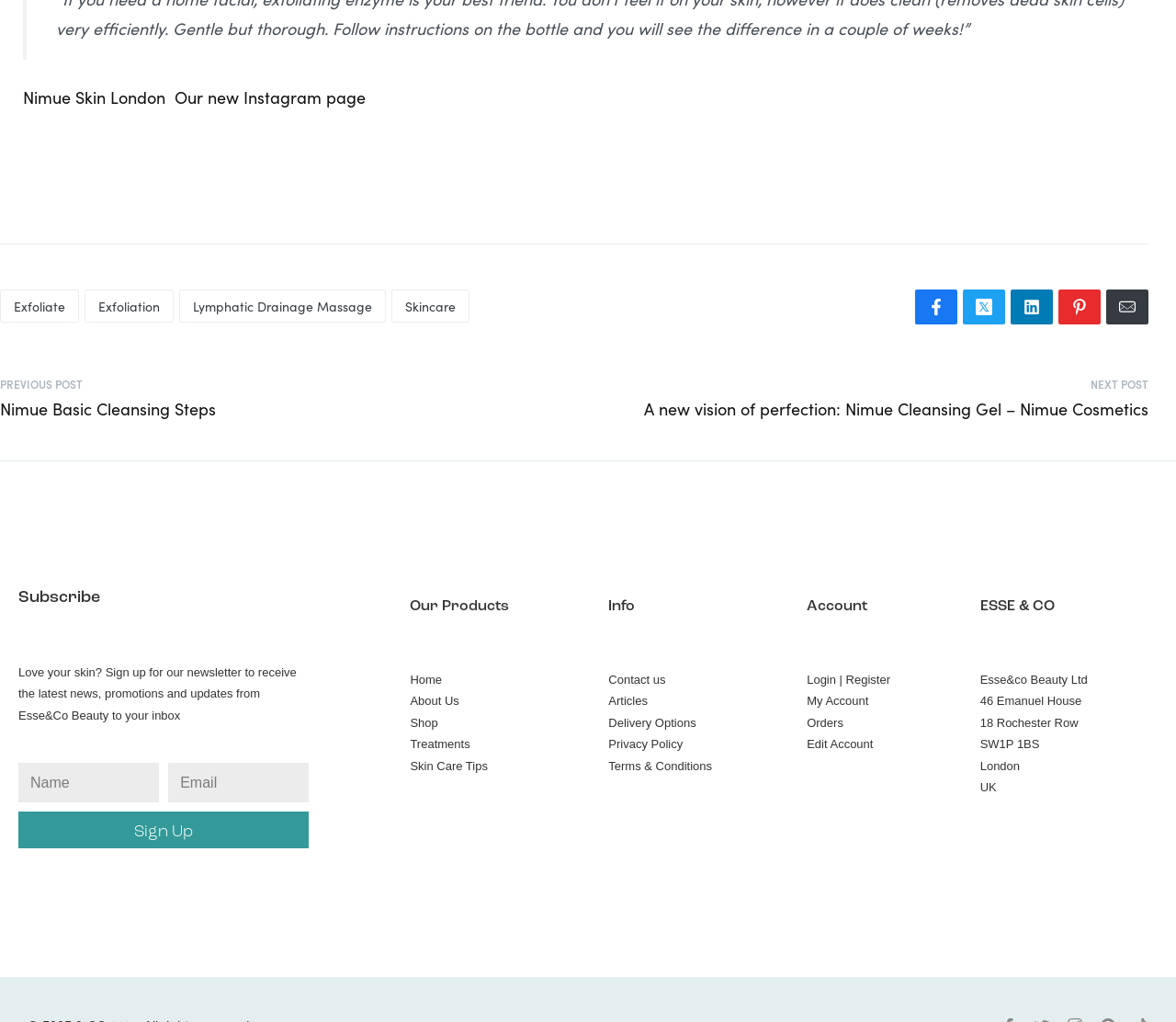What can you do with the newsletter?
Using the image, respond with a single word or phrase.

Receive latest news and updates